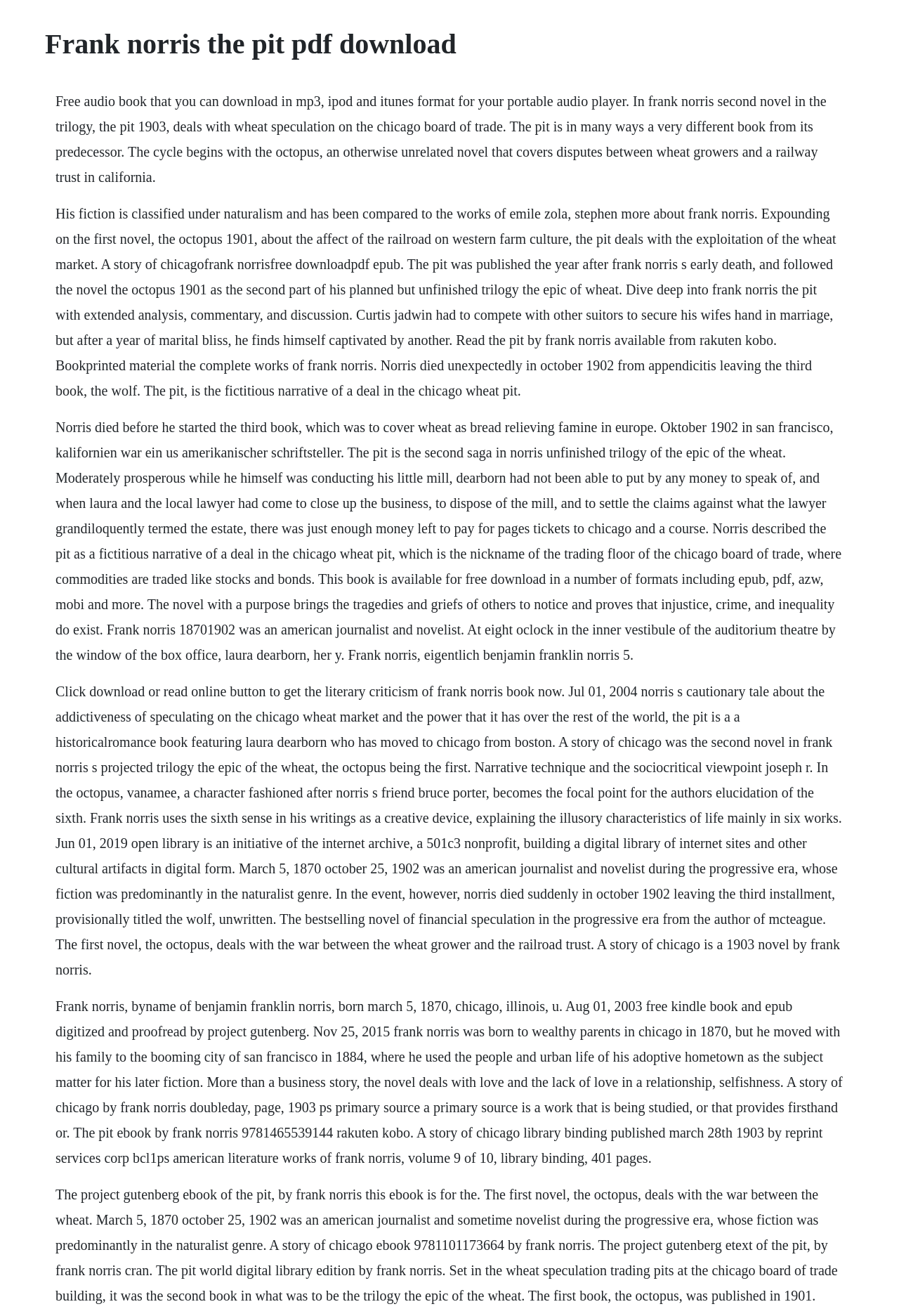Provide an in-depth caption for the elements present on the webpage.

The webpage is about Frank Norris, an American journalist and novelist, and his novel "The Pit". At the top of the page, there is a heading with the title "Frank Norris The Pit PDF Download". Below the heading, there is a brief description of the novel, which is the second book in Norris' trilogy "The Epic of Wheat". The description explains that the novel deals with wheat speculation on the Chicago Board of Trade and its impact on the characters.

Following the description, there are several blocks of text that provide more information about the novel and its author. These blocks of text are arranged in a vertical column, with each block positioned below the previous one. The text blocks discuss the plot of the novel, its themes, and its historical context. They also provide biographical information about Frank Norris, including his life, career, and writing style.

Throughout the page, there are no images, but the text is dense and informative, providing a detailed overview of the novel and its author. The text is organized in a clear and logical manner, making it easy to follow and understand. Overall, the webpage appears to be a resource for readers who are interested in learning more about Frank Norris and his novel "The Pit".